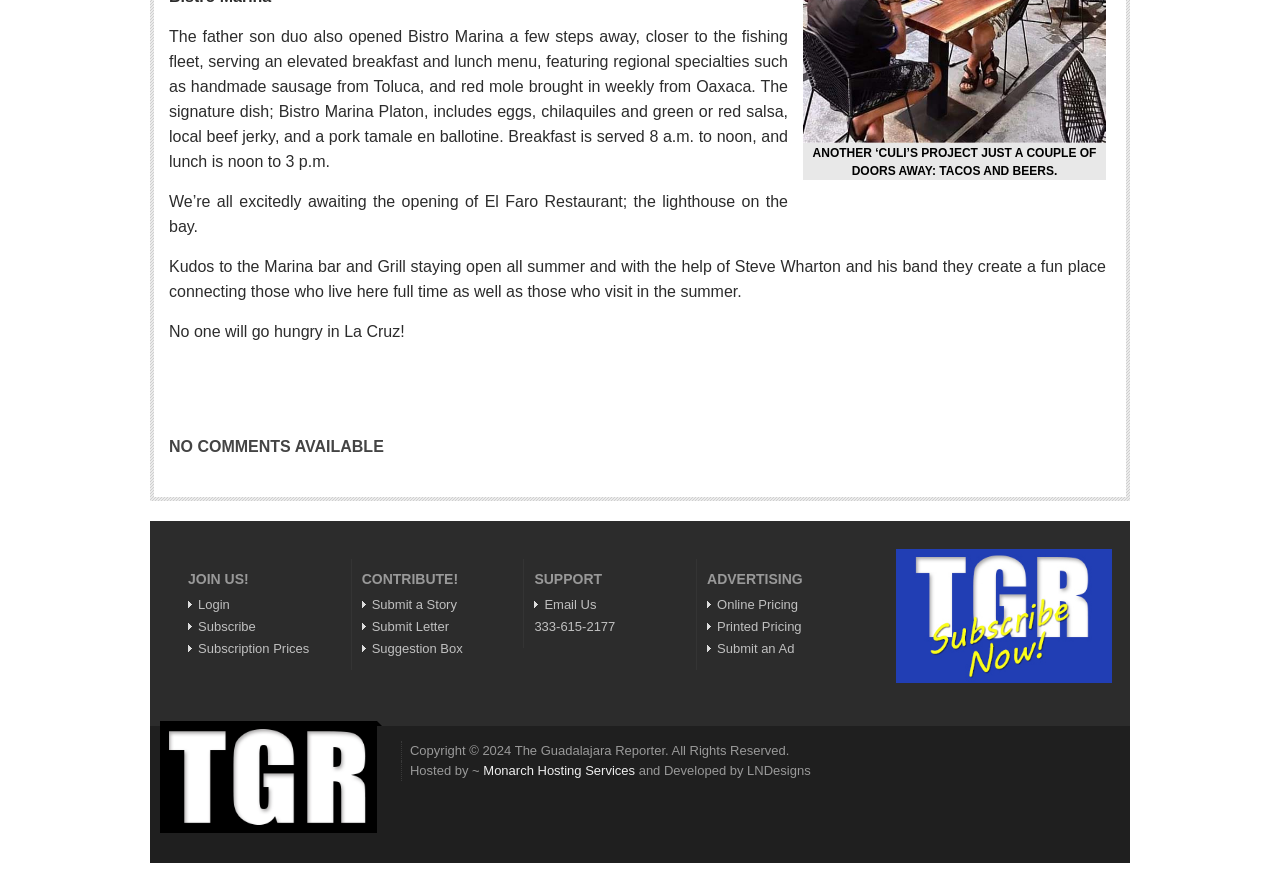What is the purpose of the 'Submit a Story' link?
Please describe in detail the information shown in the image to answer the question.

The 'Submit a Story' link is located under the 'CONTRIBUTE!' heading, suggesting that it allows users to submit their own stories or articles to be published on the website.